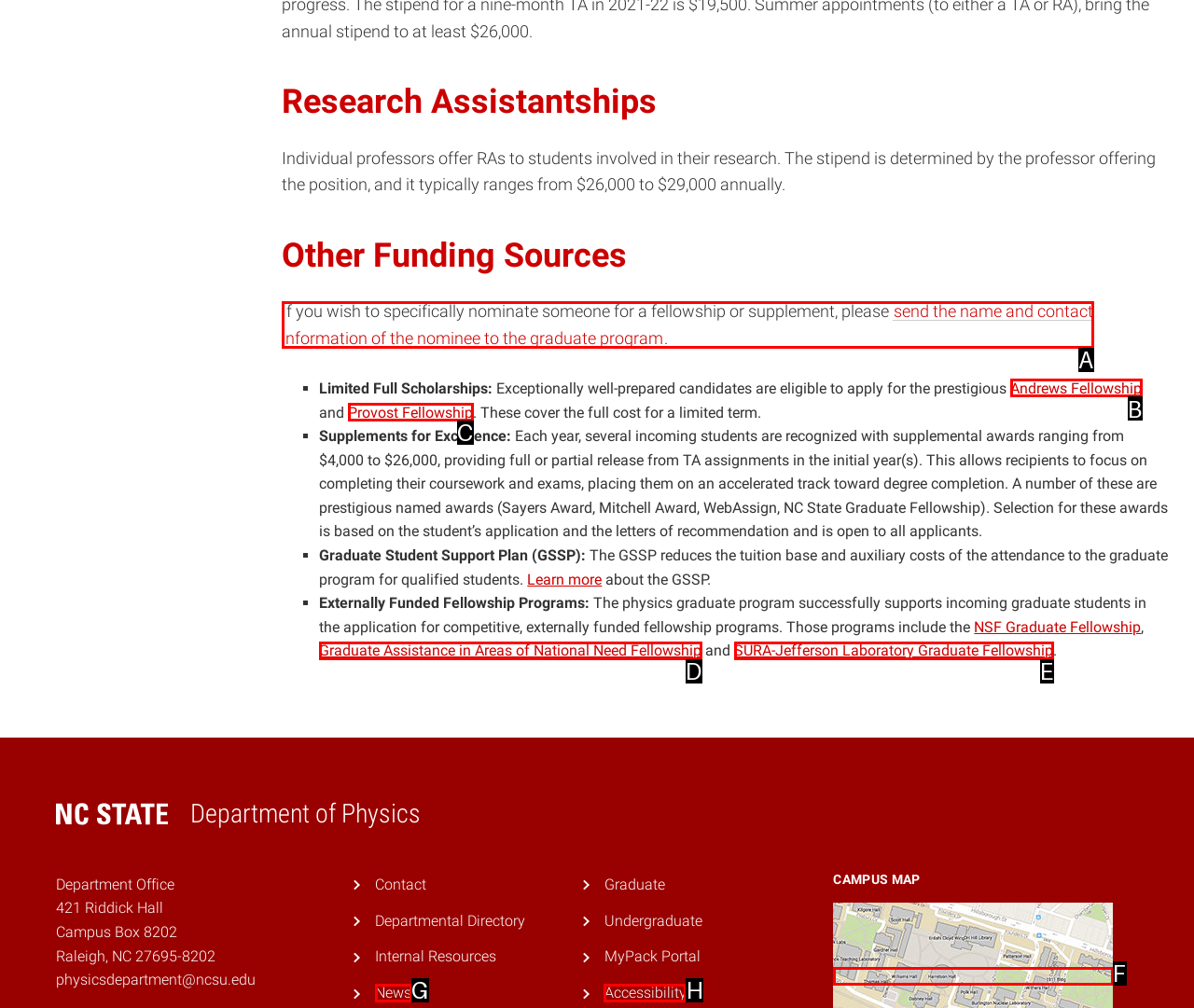Given the description: Provost Fellowship, identify the corresponding option. Answer with the letter of the appropriate option directly.

C